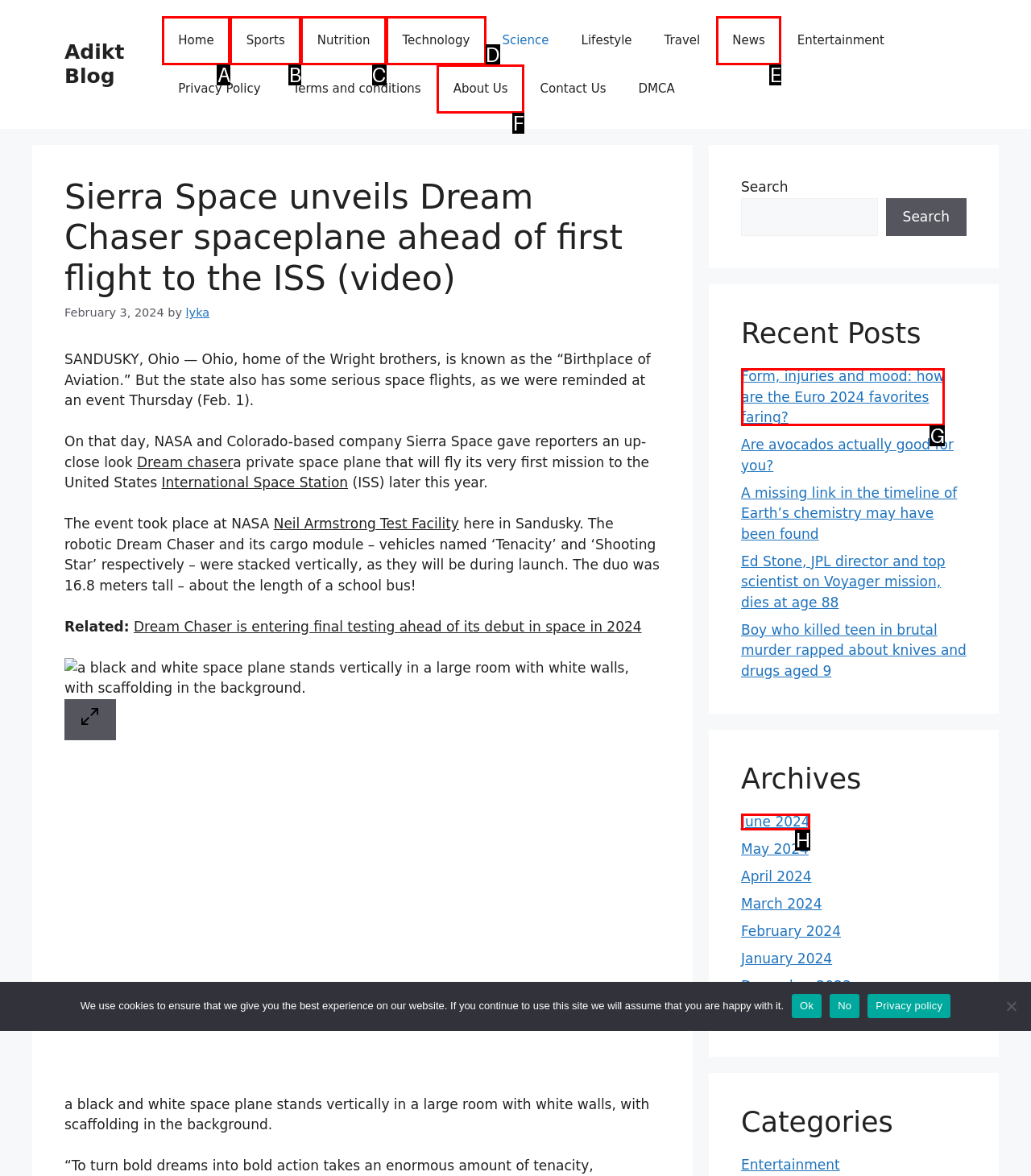Choose the option that best matches the description: Nutrition
Indicate the letter of the matching option directly.

C